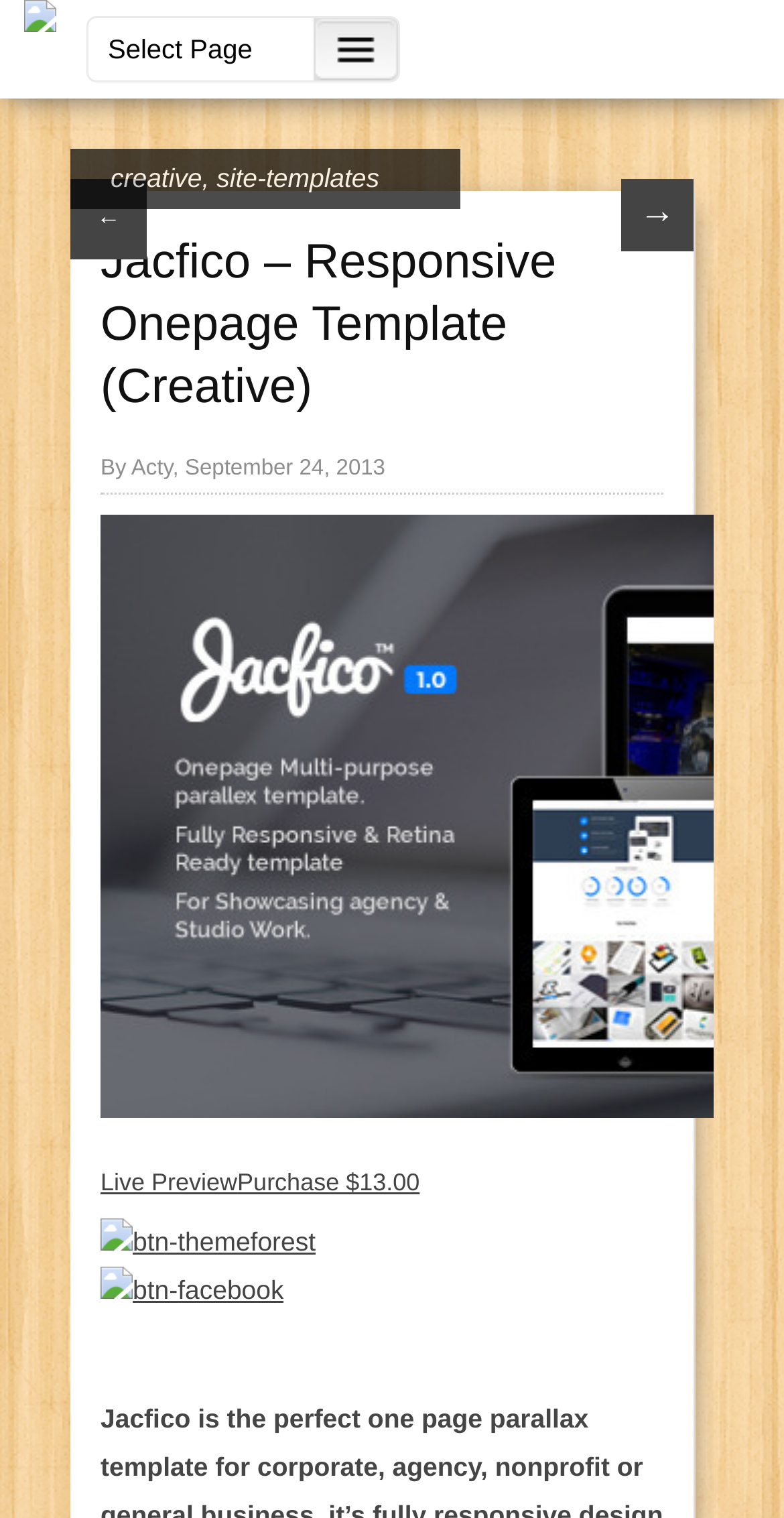Please determine and provide the text content of the webpage's heading.

Jacfico – Responsive Onepage Template (Creative)